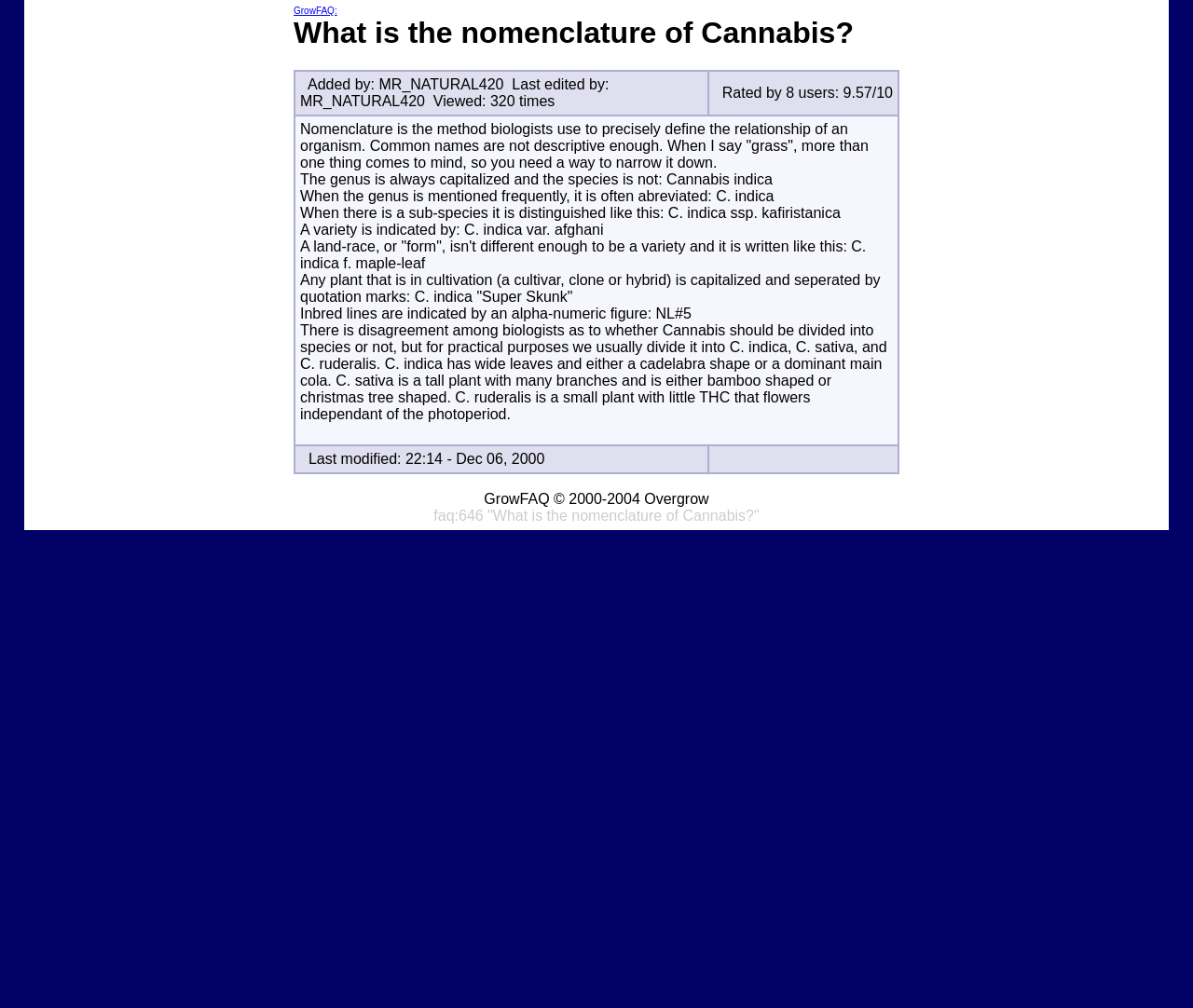Explain the webpage's layout and main content in detail.

This webpage is about a FAQ section on growing marijuana, specifically discussing the nomenclature of Cannabis. At the top, there is a title "GrowFAQ: What is the nomenclature of Cannabis?" followed by a copyright notice "GrowFAQ © 2000-2004 Overgrow faq:646". 

Below the title, there is a table with two rows. The first row contains information about the FAQ, including the author "MR_NATURAL420", the number of views "320 times", and a rating "9.57/10" from 8 users. The second row contains the main content of the FAQ, which is a detailed explanation of the nomenclature of Cannabis. The text is divided into several paragraphs, each explaining a specific aspect of the nomenclature, such as the use of genus and species, sub-species, varieties, and cultivars. 

The text is accompanied by no images. The layout is organized, with clear headings and concise text, making it easy to read and understand.